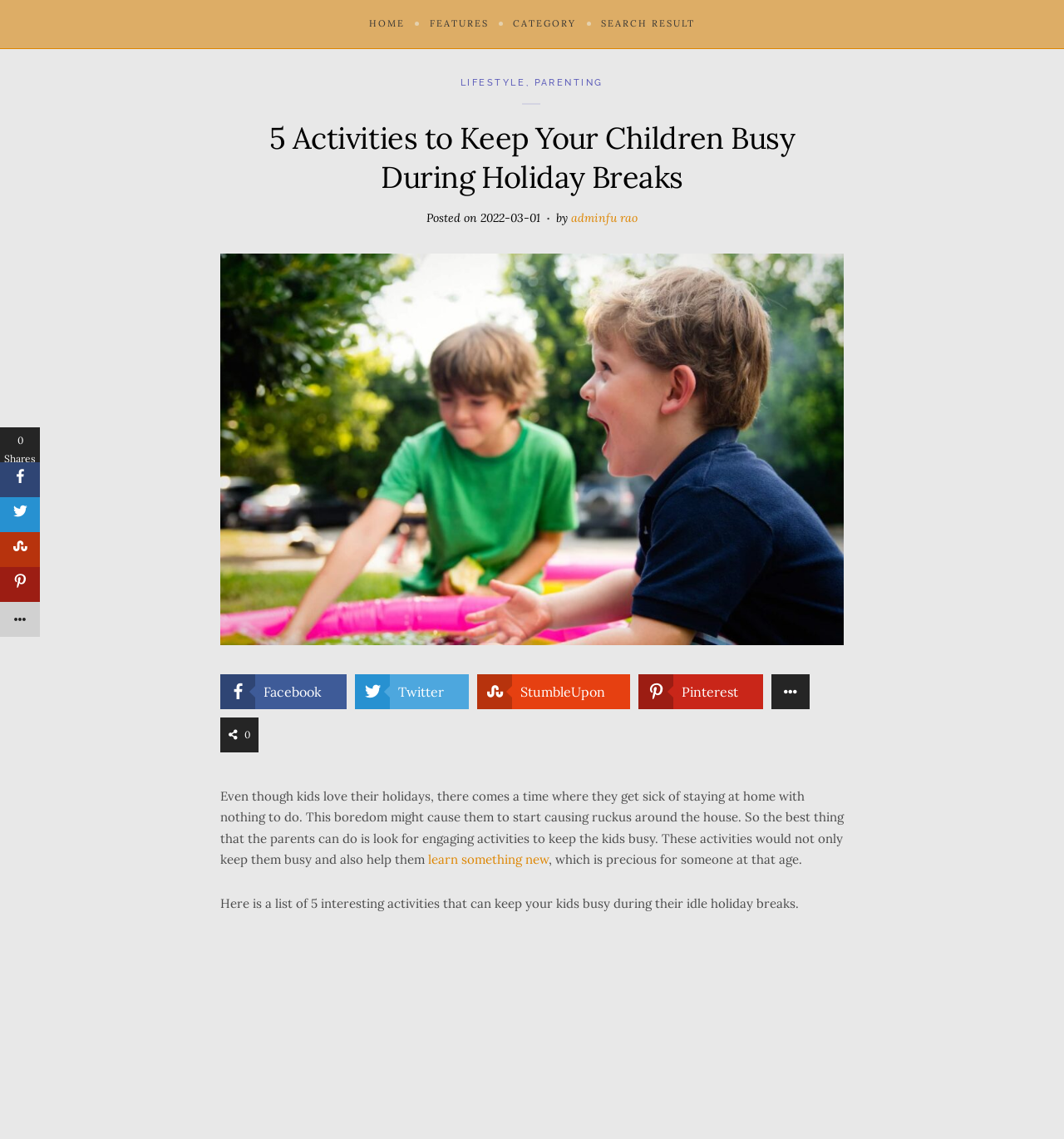Identify the text that serves as the heading for the webpage and generate it.

5 Activities to Keep Your Children Busy During Holiday Breaks